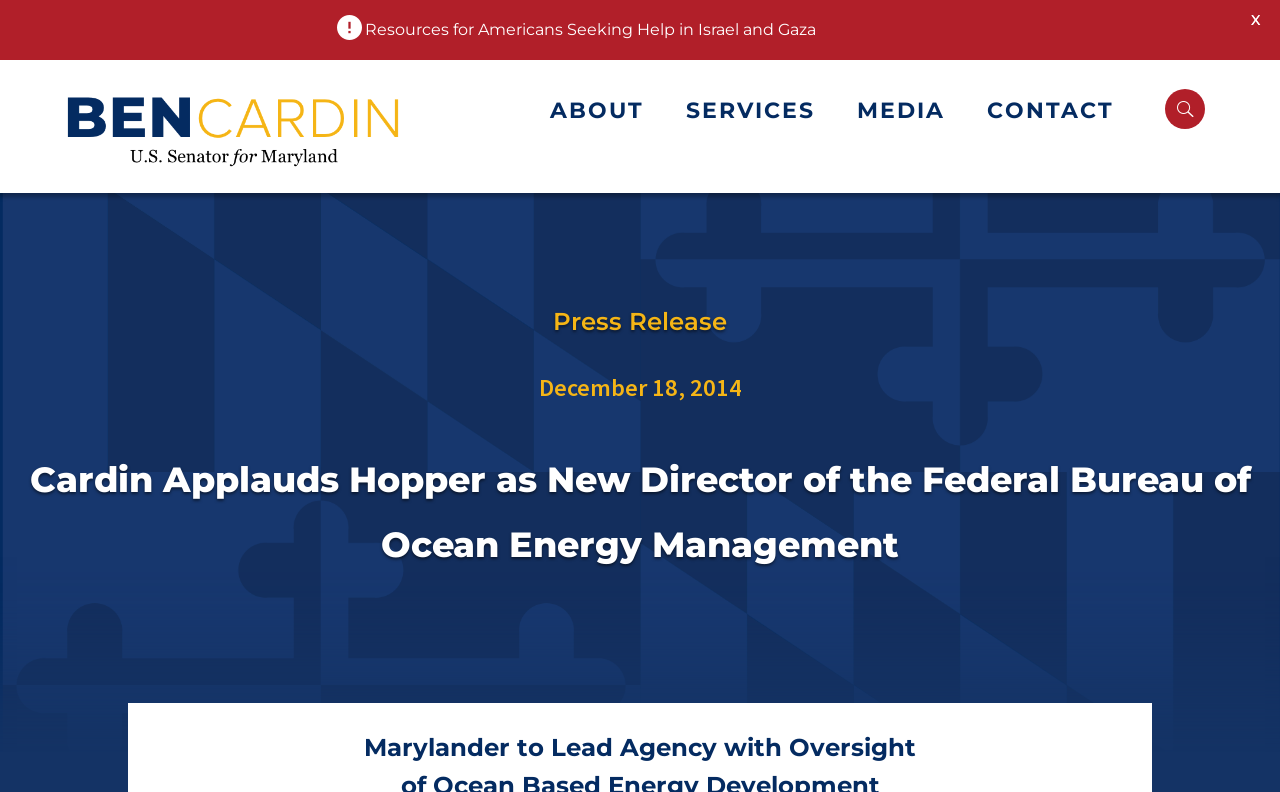Using the given description, provide the bounding box coordinates formatted as (top-left x, top-left y, bottom-right x, bottom-right y), with all values being floating point numbers between 0 and 1. Description: Contact

[0.771, 0.122, 0.886, 0.167]